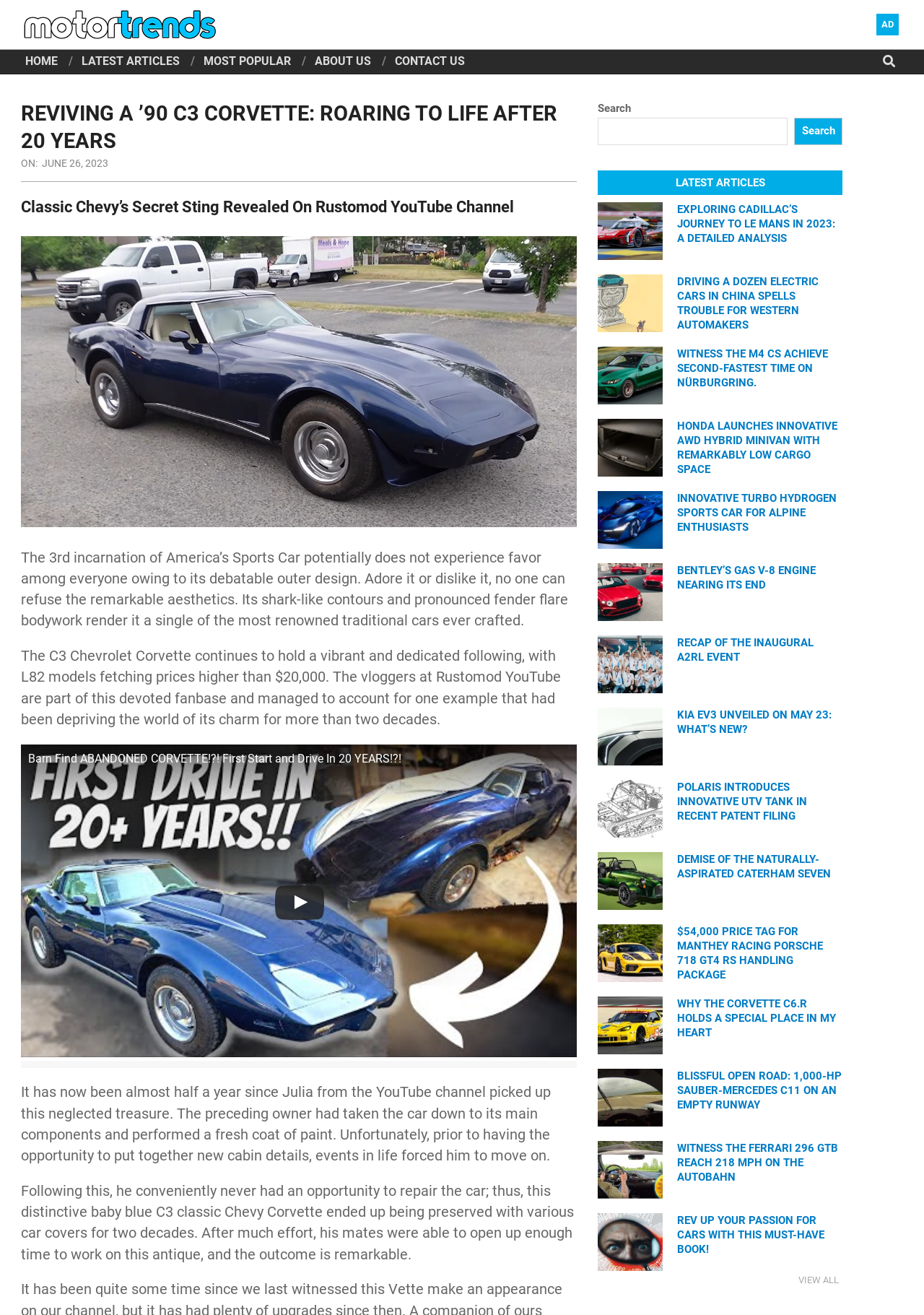Provide a one-word or brief phrase answer to the question:
How long had the Corvette been preserved with car covers?

two decades